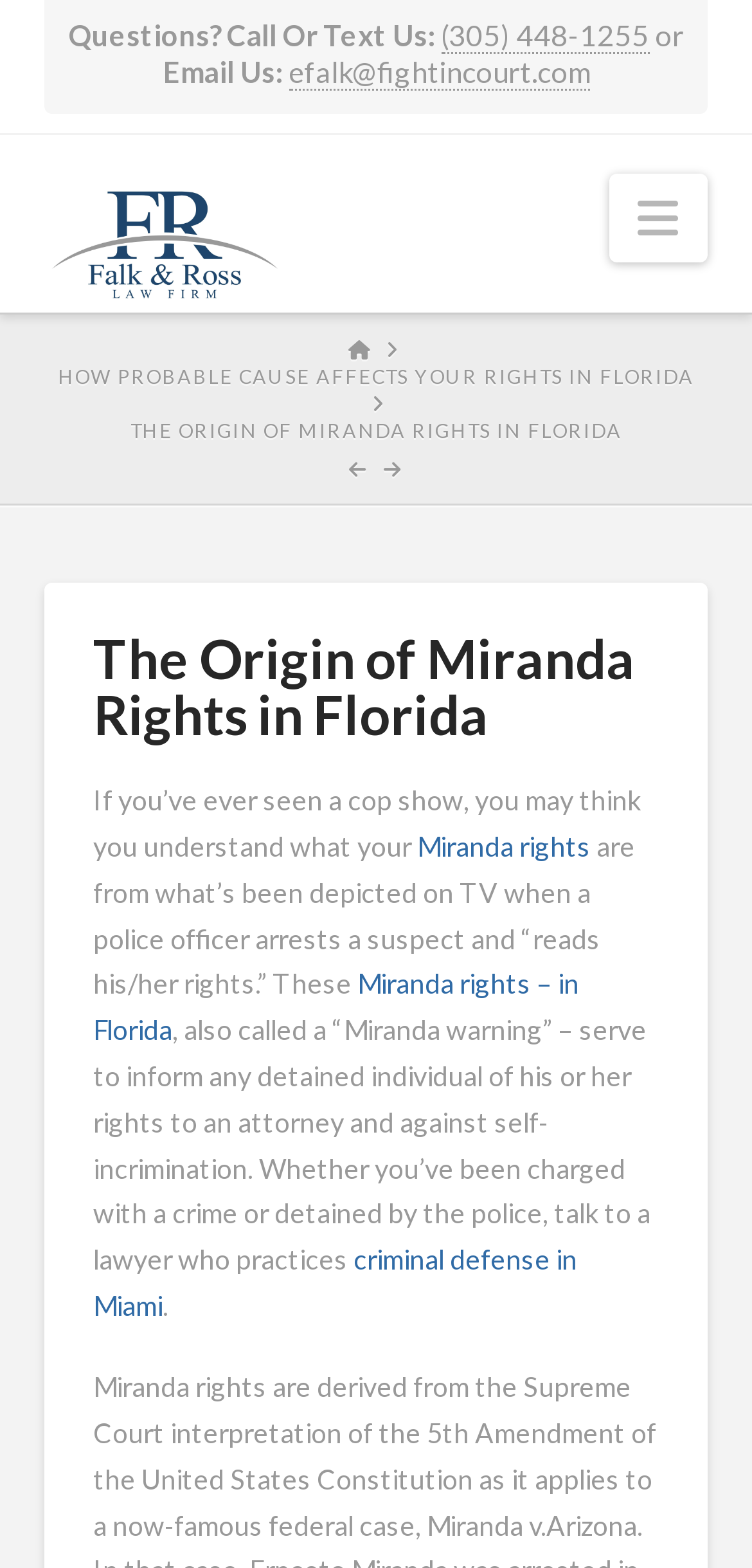Please provide a comprehensive answer to the question below using the information from the image: What is the origin of Miranda rights in Florida?

I found the answer by reading the content of the webpage, which explains that Federal Supreme Court decisions prompted the need for Miranda rights in Florida.